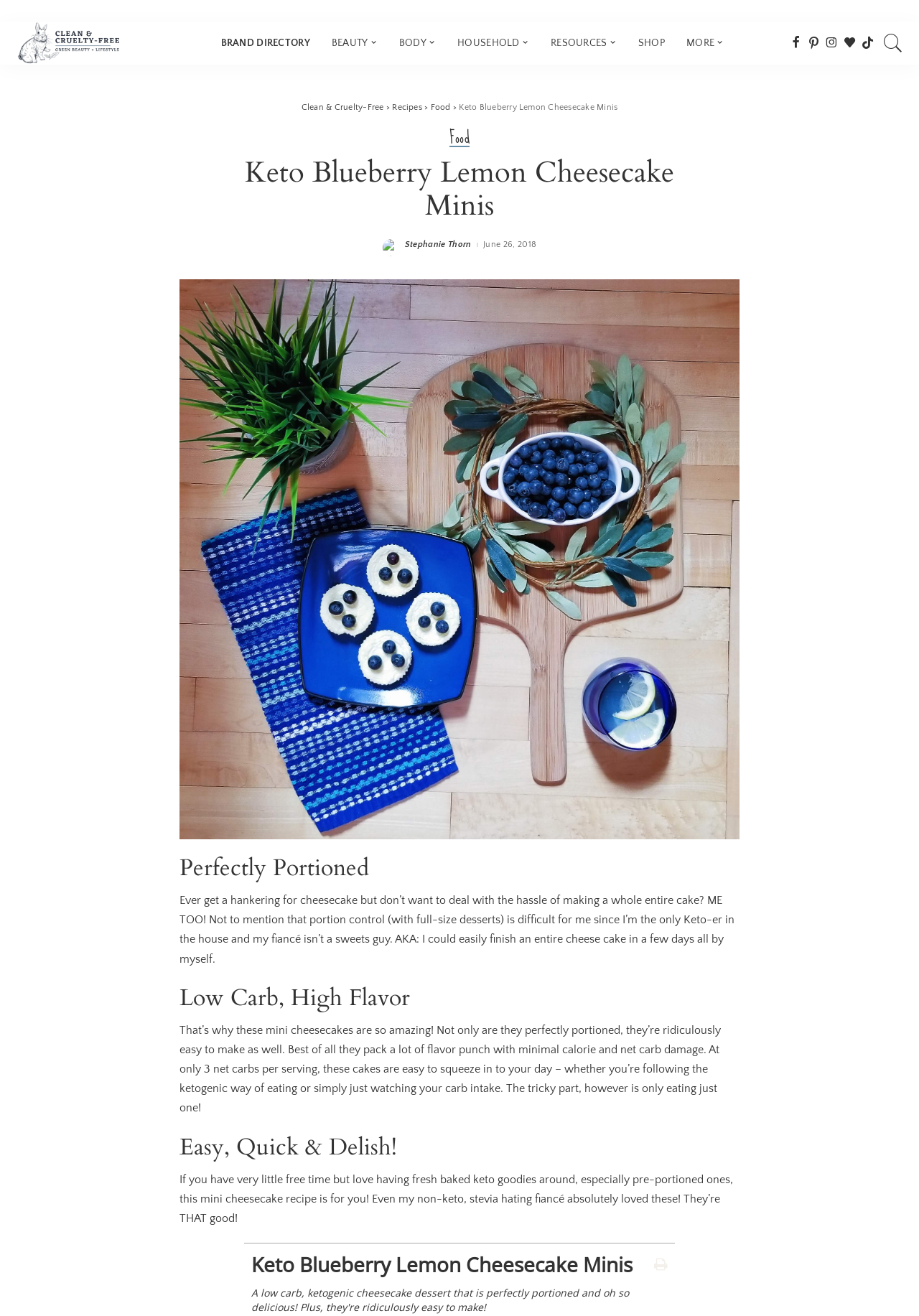Create an in-depth description of the webpage, covering main sections.

This webpage is about a recipe for Keto Blueberry Lemon Cheesecake Minis. At the top, there is a navigation menu with several links, including "BRAND DIRECTORY", "BEAUTY", "BODY", "HOUSEHOLD", "RESOURCES", "SHOP", and "MORE". Below the navigation menu, there is a header section with links to "Clean & Cruelty-Free", "Recipes", "Food", and the title of the recipe "Keto Blueberry Lemon Cheesecake Minis".

The main content of the webpage is divided into sections, each with a heading. The first section is "Perfectly Portioned" and features an image of the mini cheesecakes. The text in this section explains the convenience of making individual-sized cheesecakes. The next section is "Low Carb, High Flavor" and describes the benefits of these cheesecakes, including their low carb count and high flavor. The third section is "Easy, Quick & Delish!" and highlights the ease and speed of making these cheesecakes.

Throughout the webpage, there are several links to other related content, including "Stephanie Thorn", the author of the recipe, and "Food", which likely links to other recipes. There are also social media links at the bottom of the page. The overall layout of the webpage is clean and easy to navigate, with clear headings and concise text.